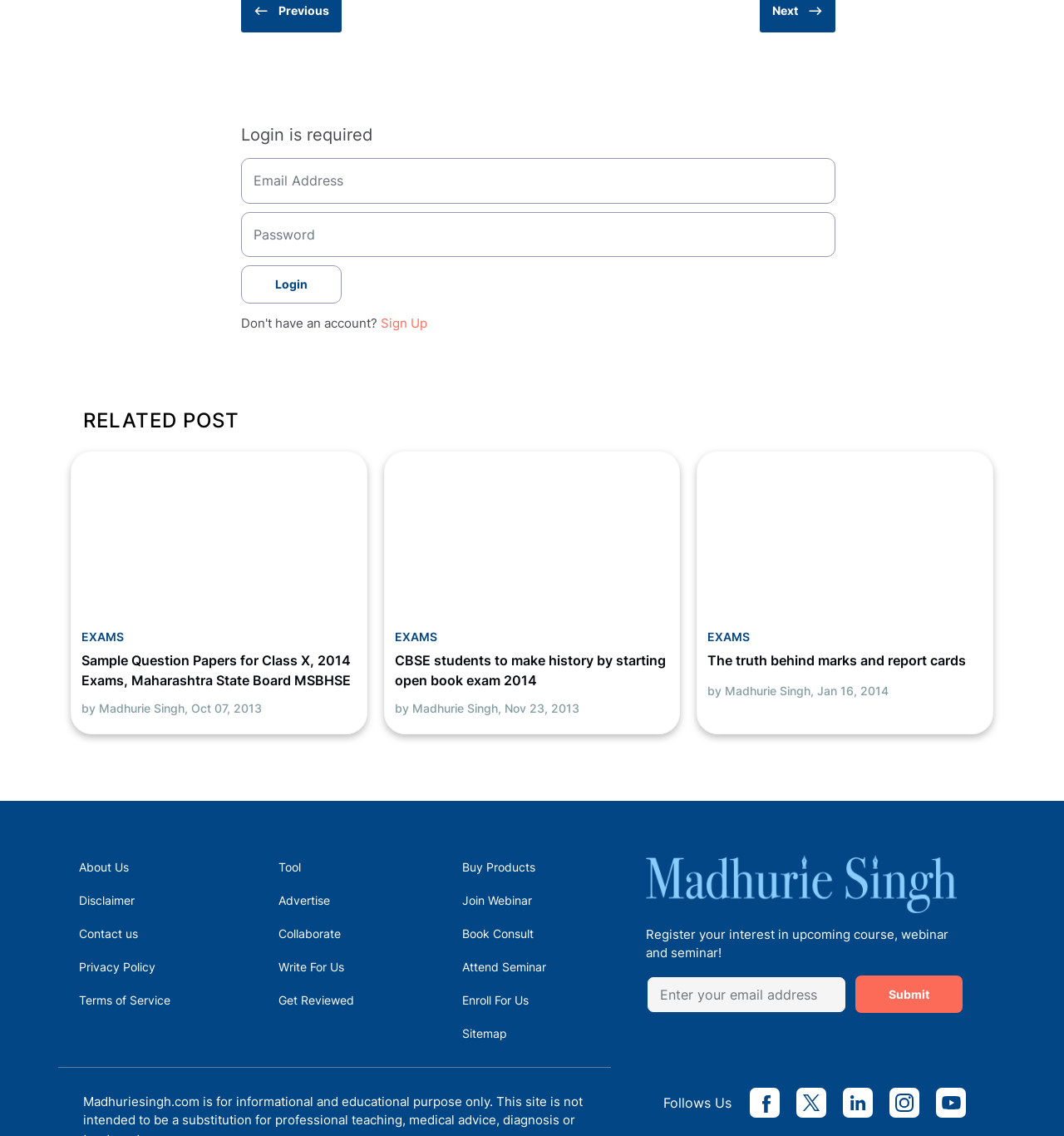Based on the image, provide a detailed and complete answer to the question: 
What is the function of the 'Submit' button?

The 'Submit' button is located next to the 'Enter your email address' textbox, indicating that it is used to submit the email address and register interest in upcoming courses, webinars, and seminars.